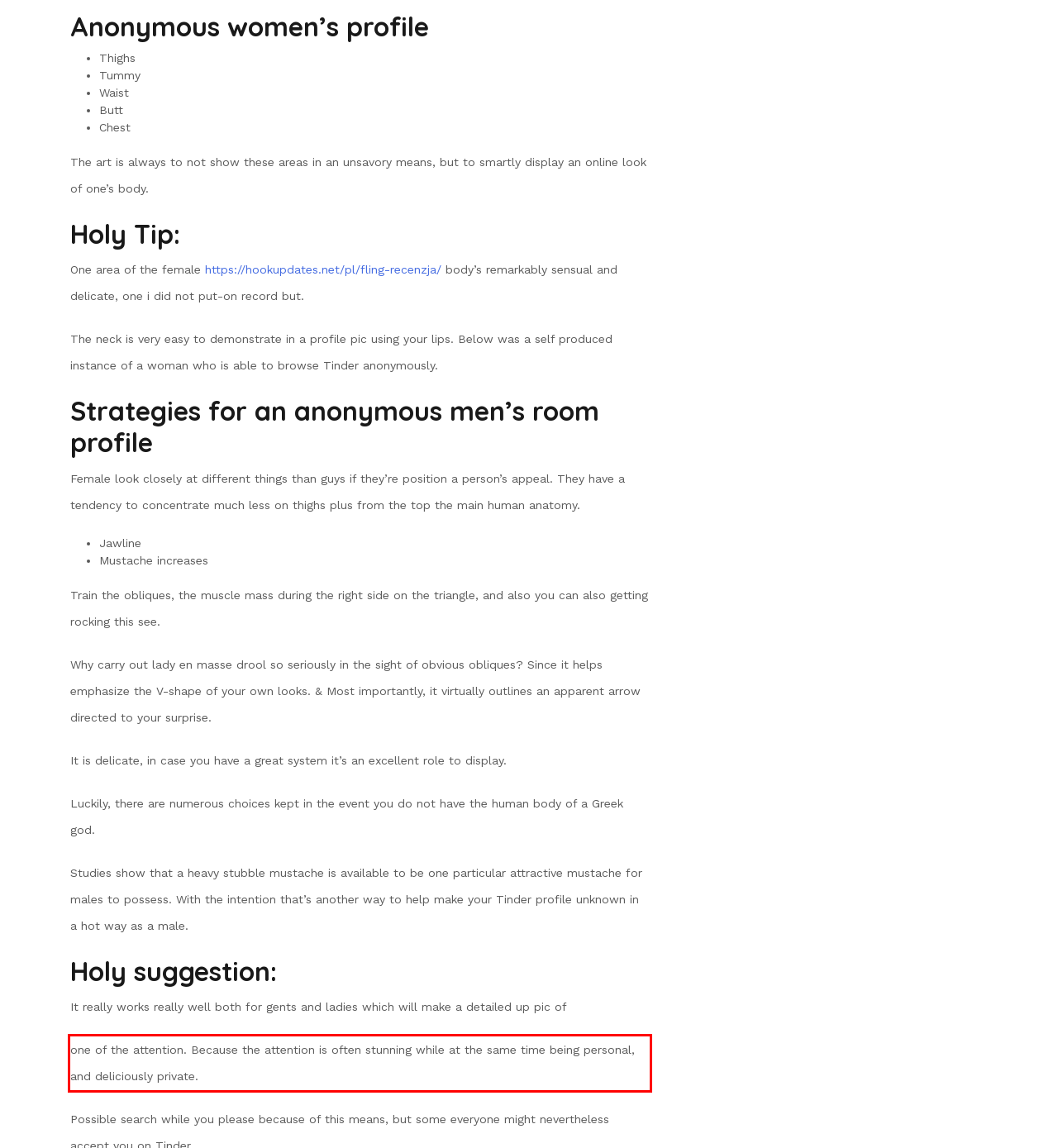You are provided with a webpage screenshot that includes a red rectangle bounding box. Extract the text content from within the bounding box using OCR.

one of the attention. Because the attention is often stunning while at the same time being personal, and deliciously private.